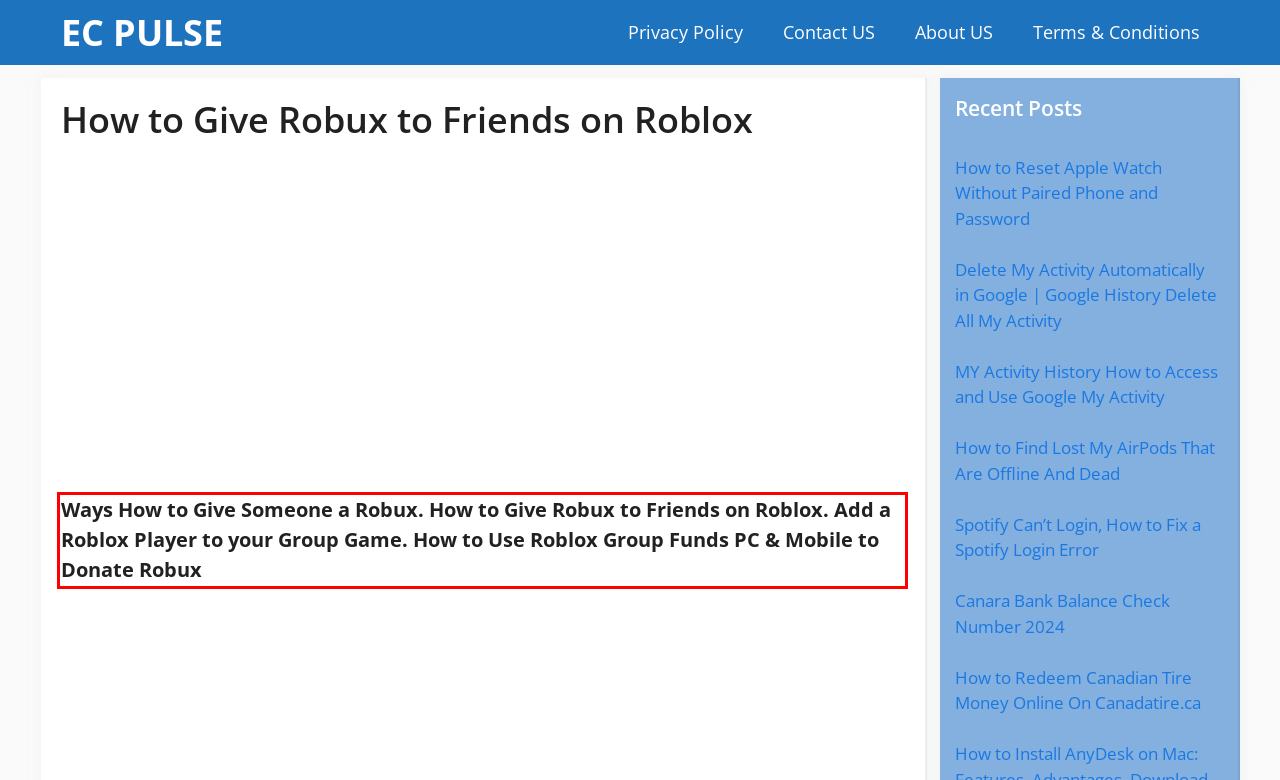Please look at the webpage screenshot and extract the text enclosed by the red bounding box.

Ways How to Give Someone a Robux. How to Give Robux to Friends on Roblox. Add a Roblox Player to your Group Game. How to Use Roblox Group Funds PC & Mobile to Donate Robux